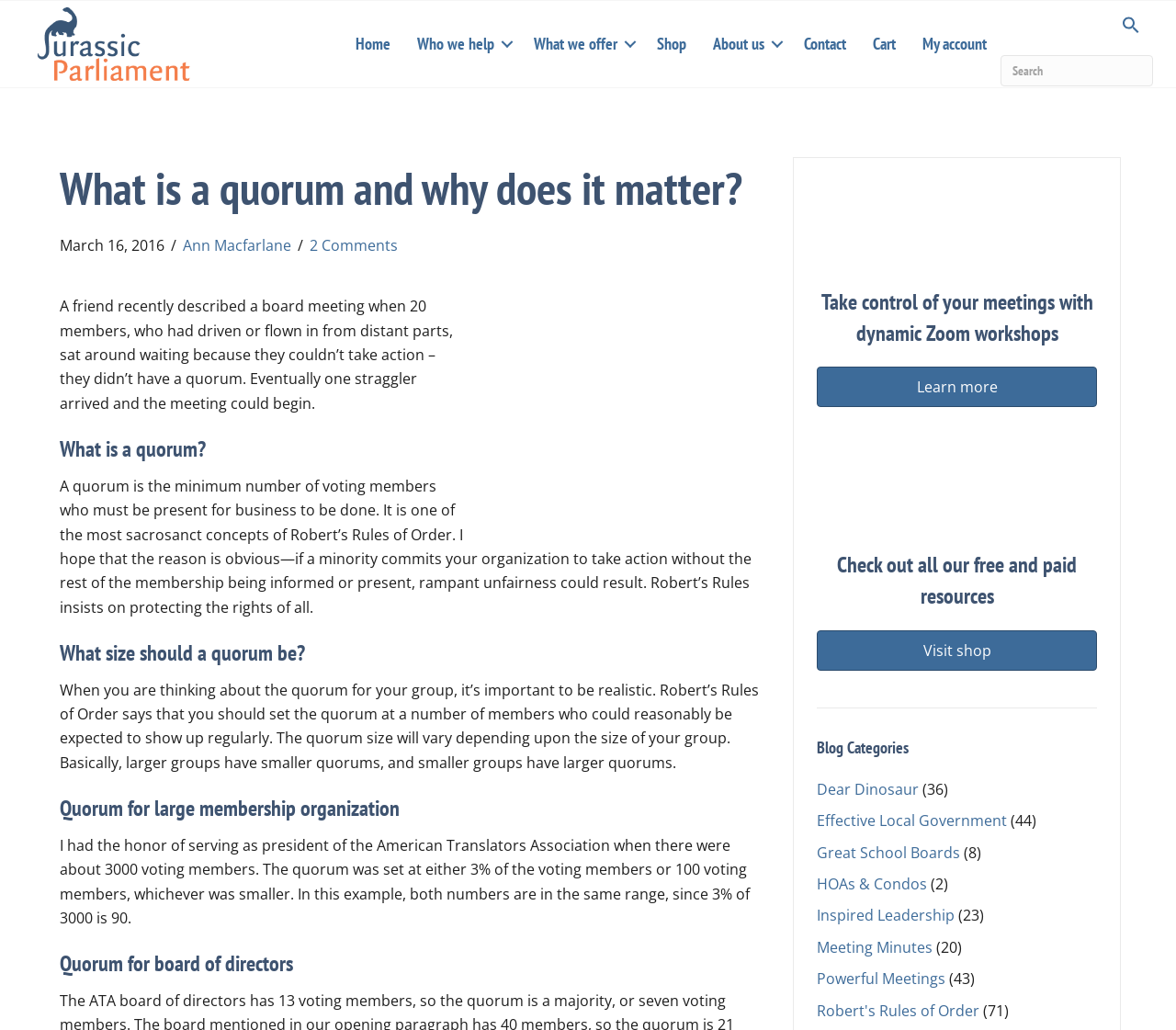Please provide the bounding box coordinates for the element that needs to be clicked to perform the following instruction: "Read the blog post about 'What is a quorum and why does it matter?'". The coordinates should be given as four float numbers between 0 and 1, i.e., [left, top, right, bottom].

[0.051, 0.157, 0.647, 0.209]